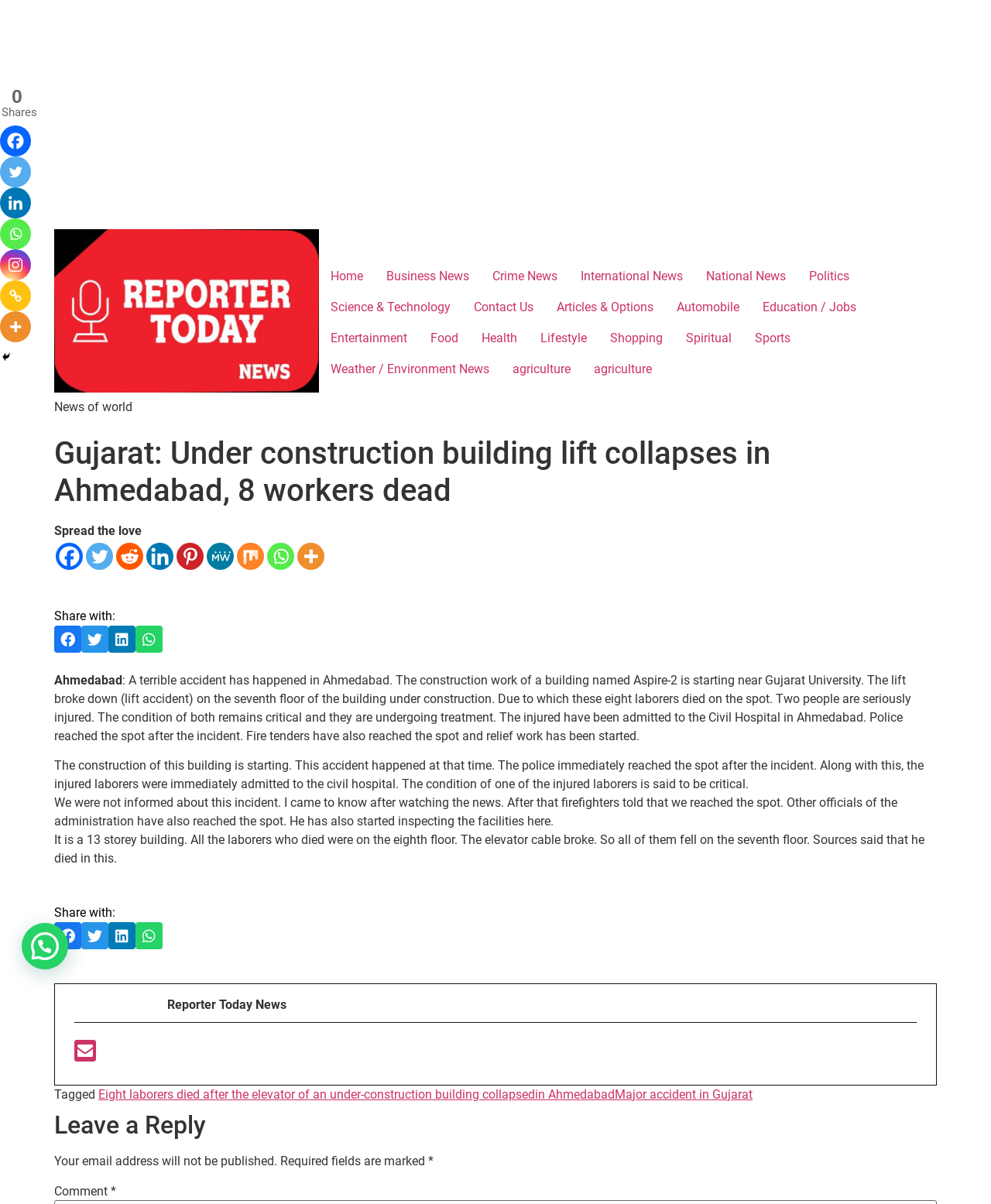Determine the coordinates of the bounding box for the clickable area needed to execute this instruction: "Click on the ETC Audition Form link".

None